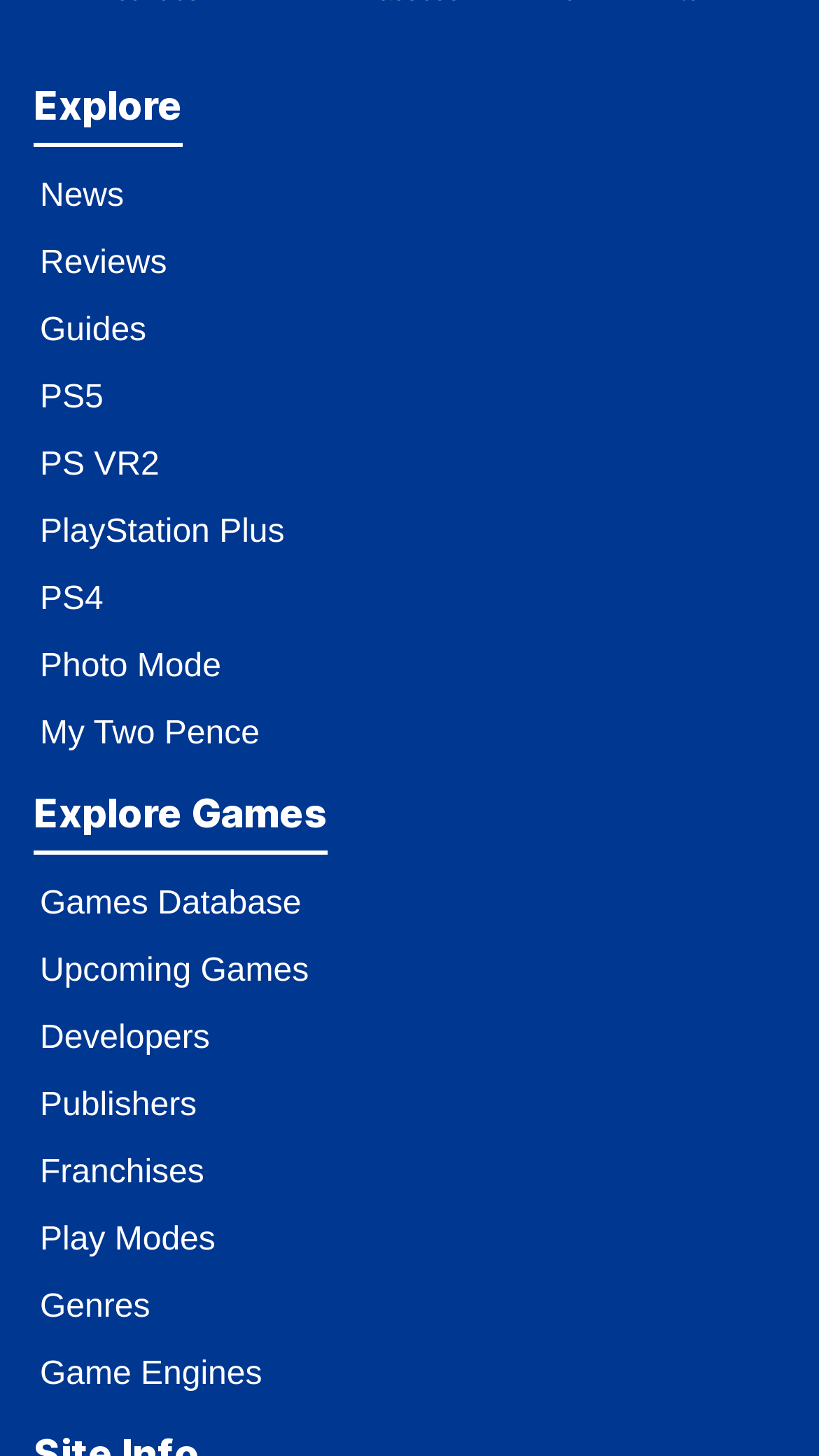Use one word or a short phrase to answer the question provided: 
How many links are there in the navigation menu?

12